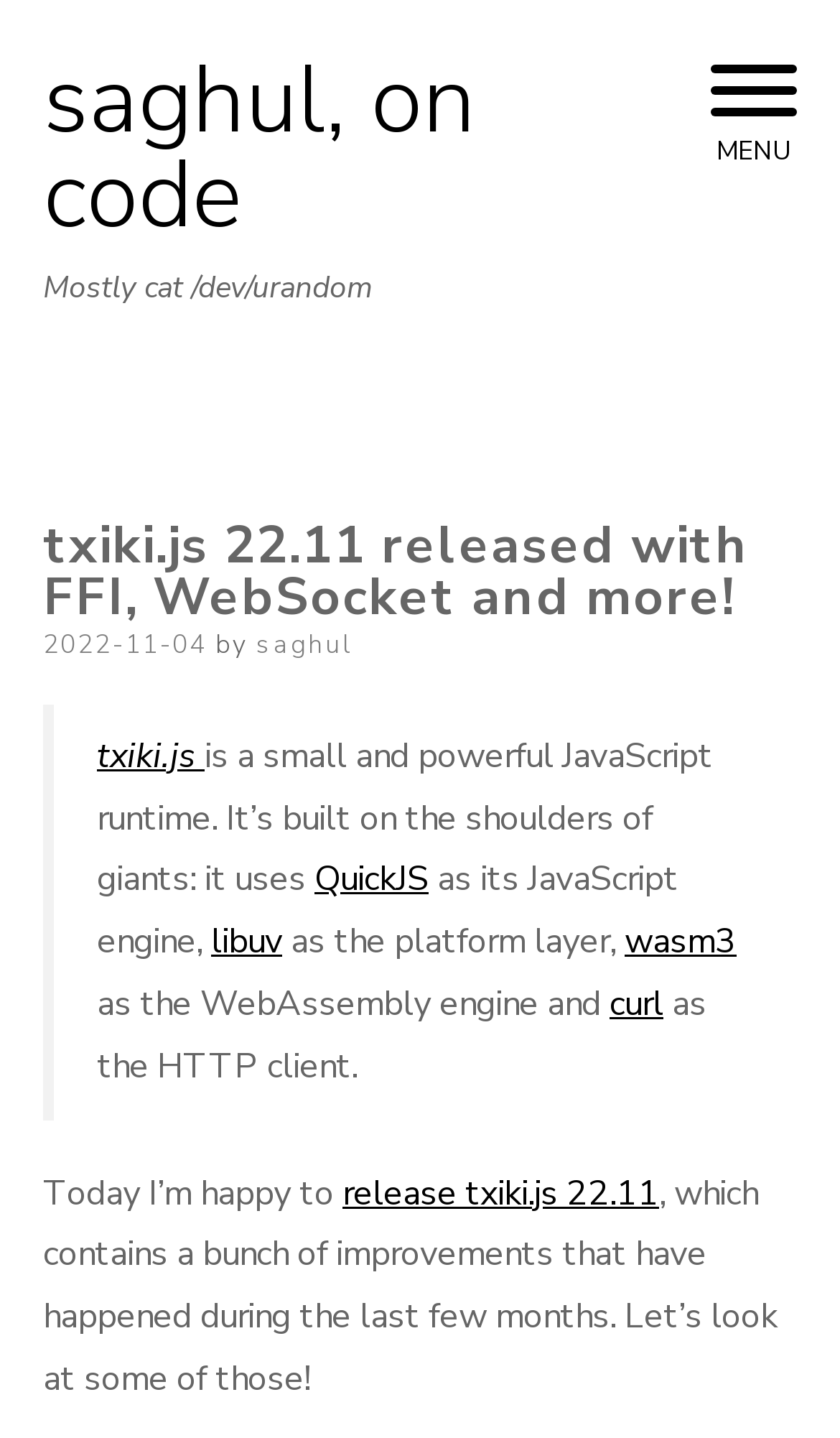Please identify the bounding box coordinates of the element that needs to be clicked to perform the following instruction: "Learn more about txiki.js".

[0.115, 0.509, 0.244, 0.542]